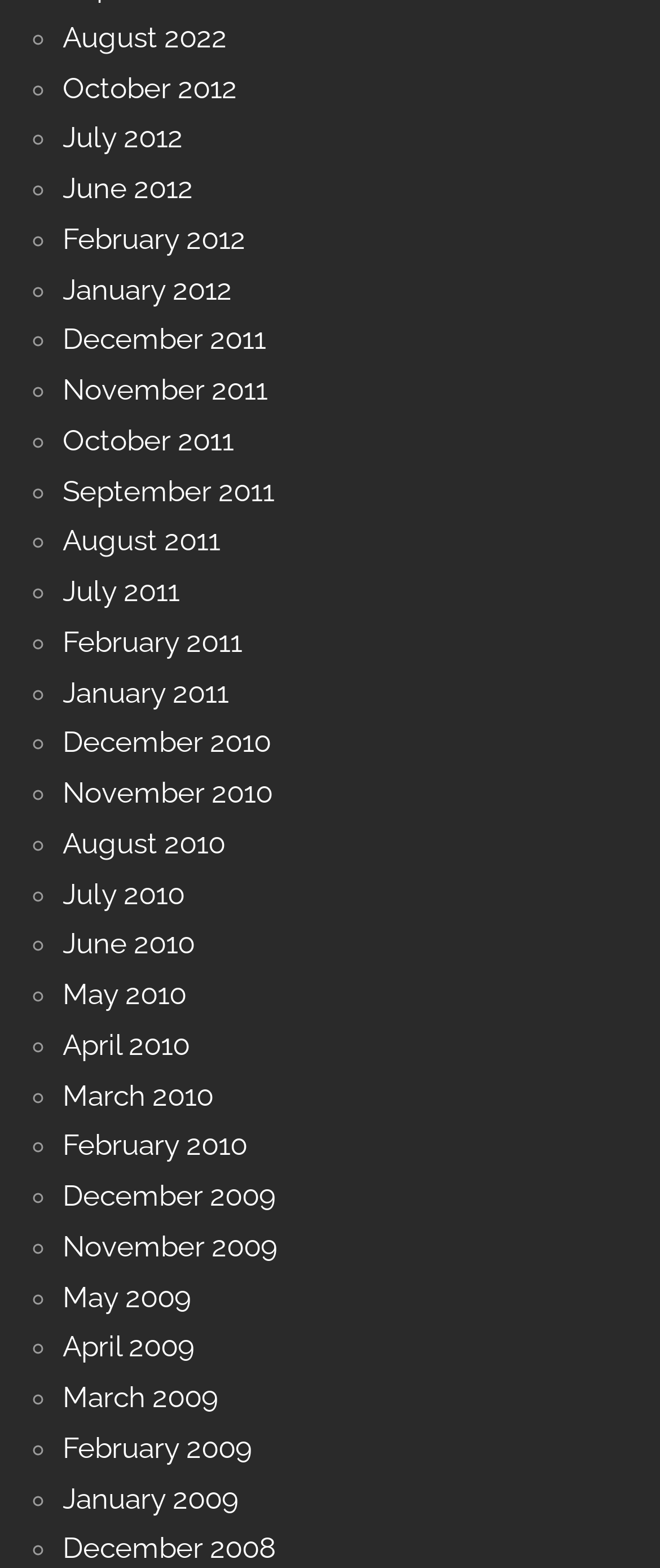Determine the bounding box coordinates for the area you should click to complete the following instruction: "View December 2008".

[0.095, 0.977, 0.418, 0.998]